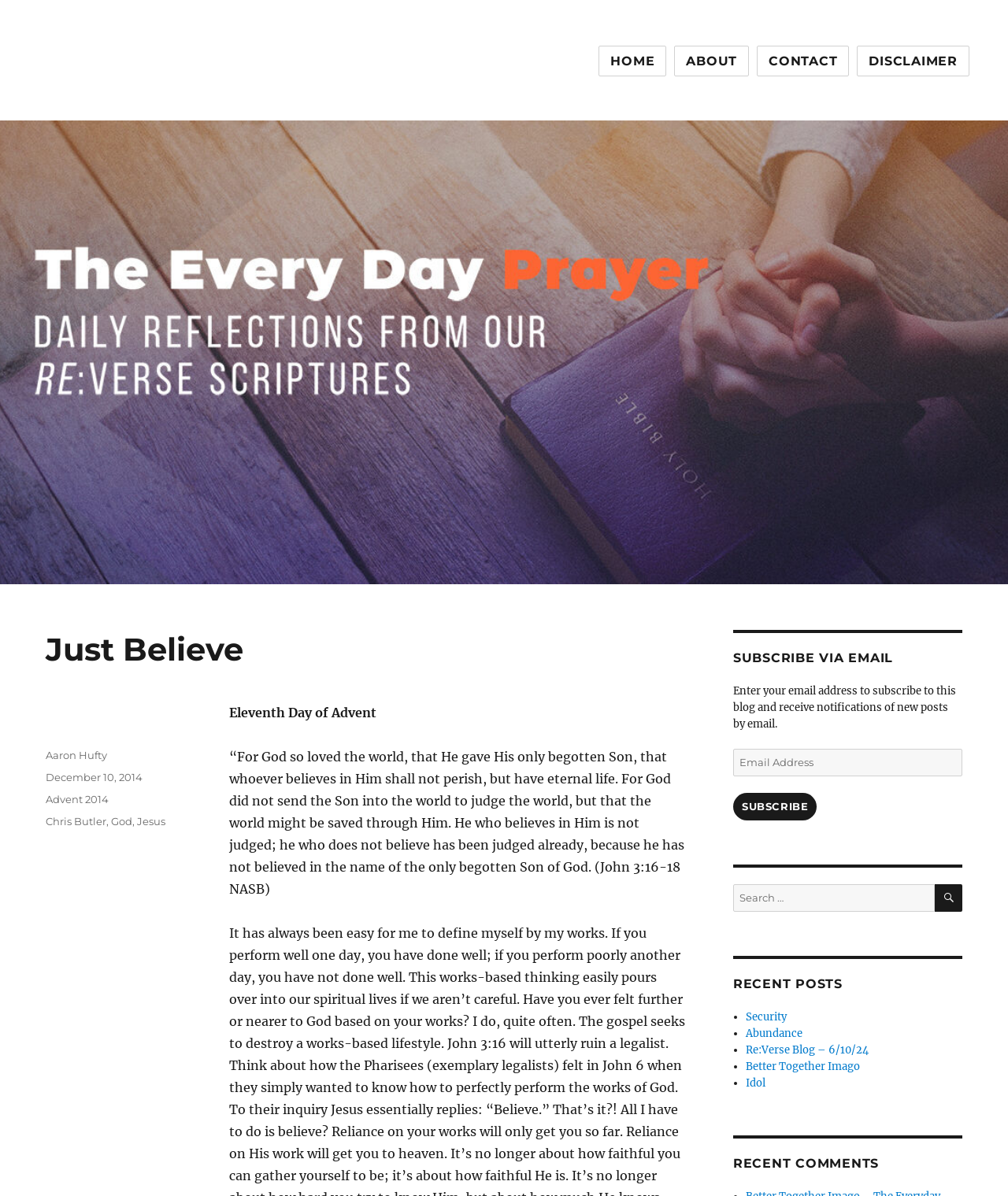Can you specify the bounding box coordinates for the region that should be clicked to fulfill this instruction: "View details of wholesale deformed steel grating".

None